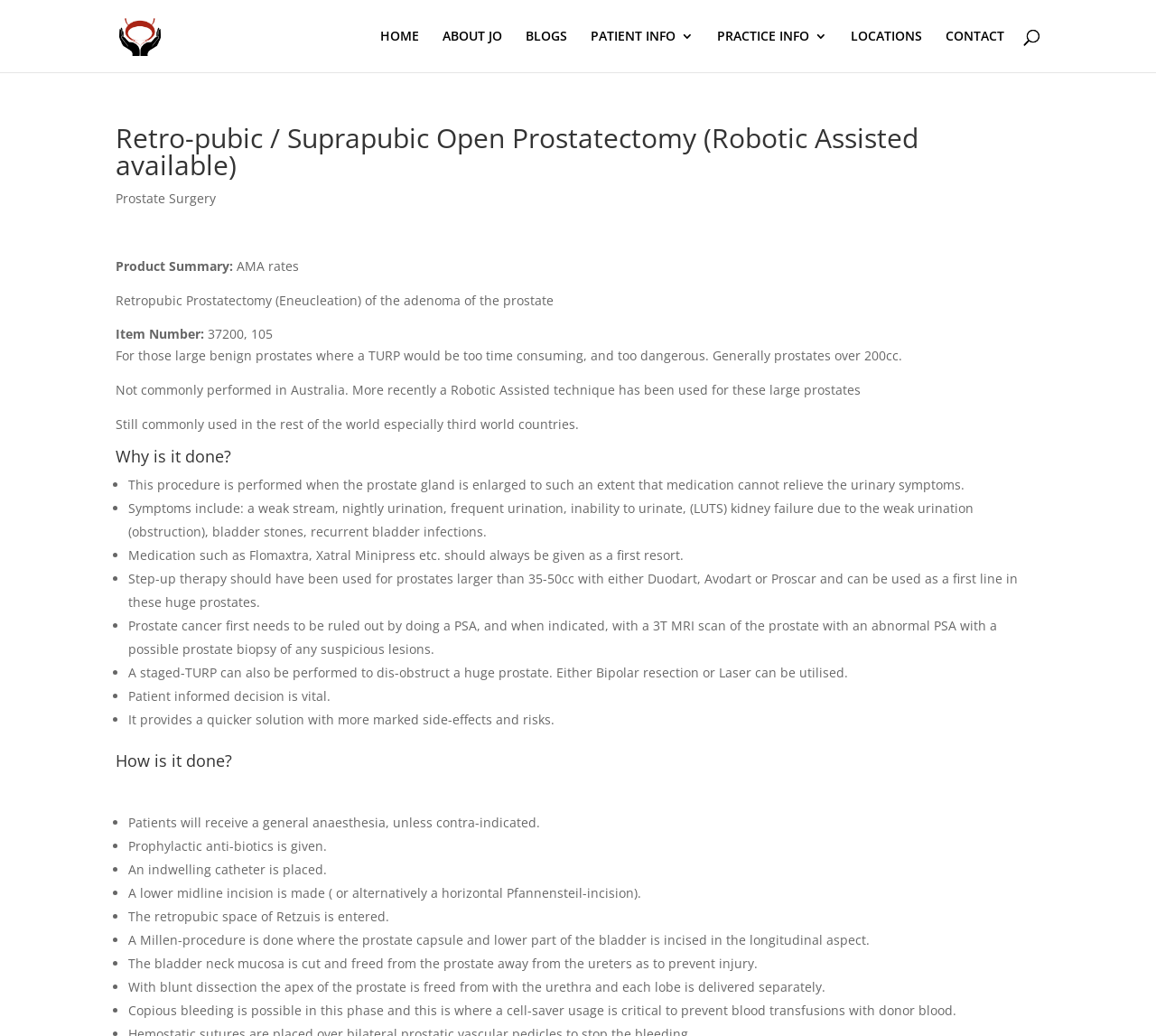Elaborate on the different components and information displayed on the webpage.

This webpage is about Retro-pubic/Suprapubic Open Prostatectomy, a surgical procedure for treating enlarged prostate glands. At the top, there is a navigation menu with links to "HOME", "ABOUT JO", "BLOGS", "PATIENT INFO 3", "PRACTICE INFO 3", "LOCATIONS", and "CONTACT". Below the navigation menu, there is a search bar.

The main content of the webpage is divided into sections, each with a heading. The first section is about the product summary, which includes a brief description of the procedure and its item number. Below this section, there is a paragraph explaining the procedure, its benefits, and when it is performed.

The next section is about "Why is it done?", which lists the reasons why this procedure is necessary, including symptoms such as weak stream, frequent urination, and inability to urinate. The list also mentions that medication should be tried first, and that prostate cancer needs to be ruled out before performing the procedure.

The following section is about "How is it done?", which provides a step-by-step explanation of the surgical procedure, including the administration of general anesthesia, the use of prophylactic antibiotics, and the placement of an indwelling catheter. The procedure involves making an incision, entering the retropubic space, and freeing the prostate gland from the surrounding tissue.

Throughout the webpage, there are several links to related topics, including "Prostate Surgery". There is also an image of Dr. Jo Schoeman, a link to her profile, and a heading with her name at the top of the page.